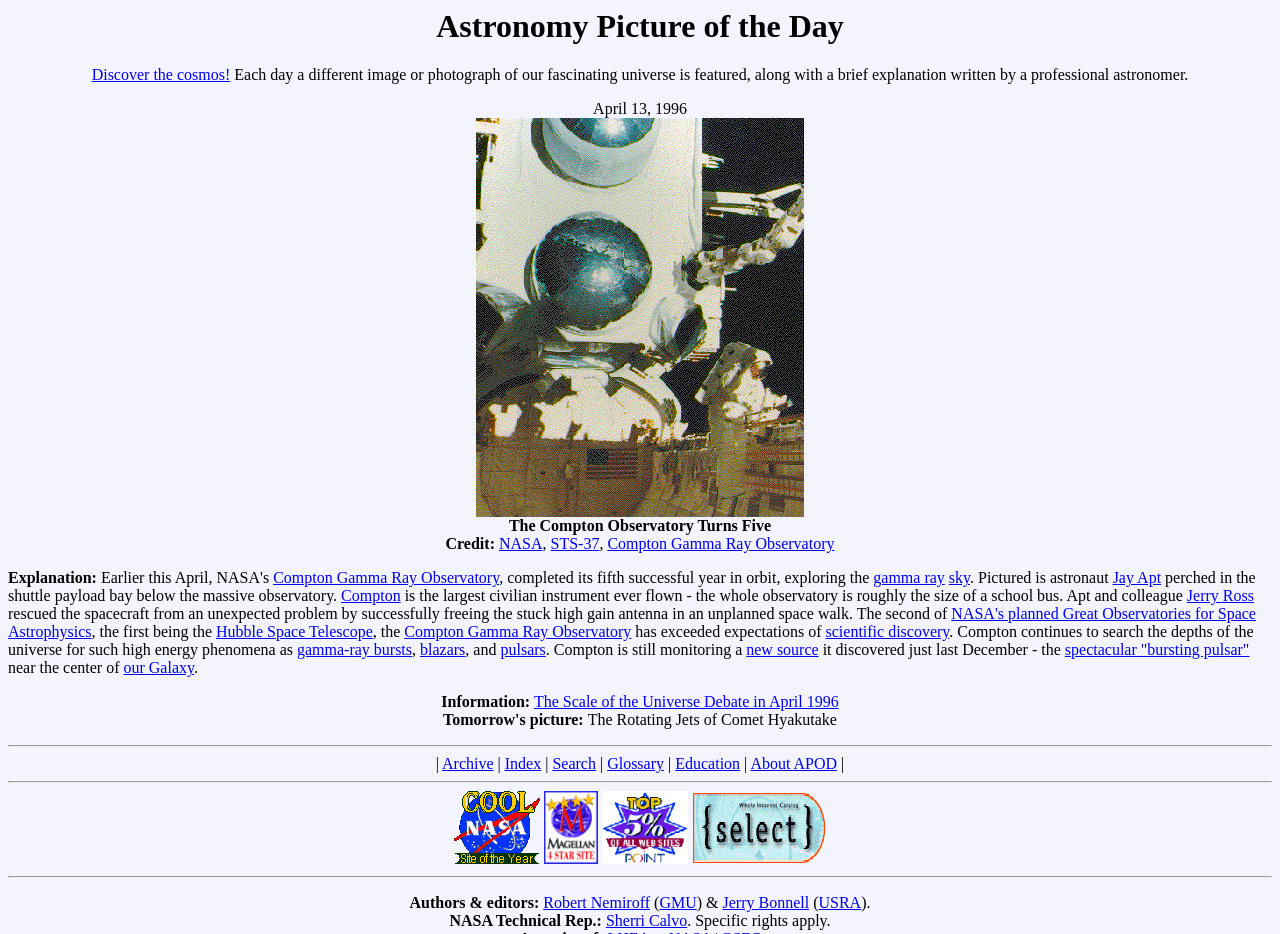Select the bounding box coordinates of the element I need to click to carry out the following instruction: "Filter by price".

None